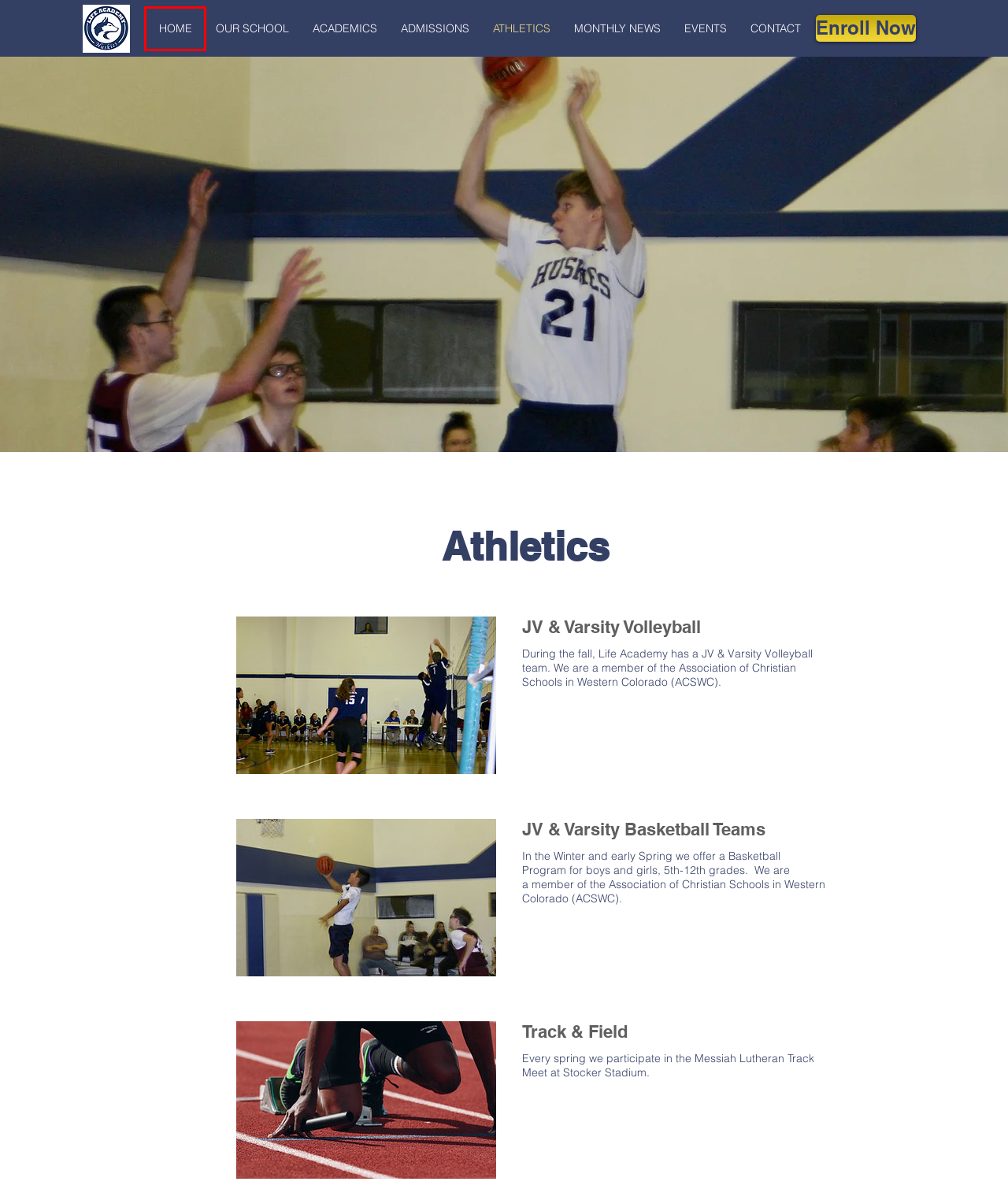Inspect the provided webpage screenshot, concentrating on the element within the red bounding box. Select the description that best represents the new webpage after you click the highlighted element. Here are the candidates:
A. Life Academy | Grand Junction | All Day Kindergarten - High School
B. Life Academy Enrollment
C. Life Academy Academics
D. Life Academy Monthly News
E. Life Academy Our School
F. Life Academy Admissions
G. Life Academy Events
H. Life Academy Contact

A